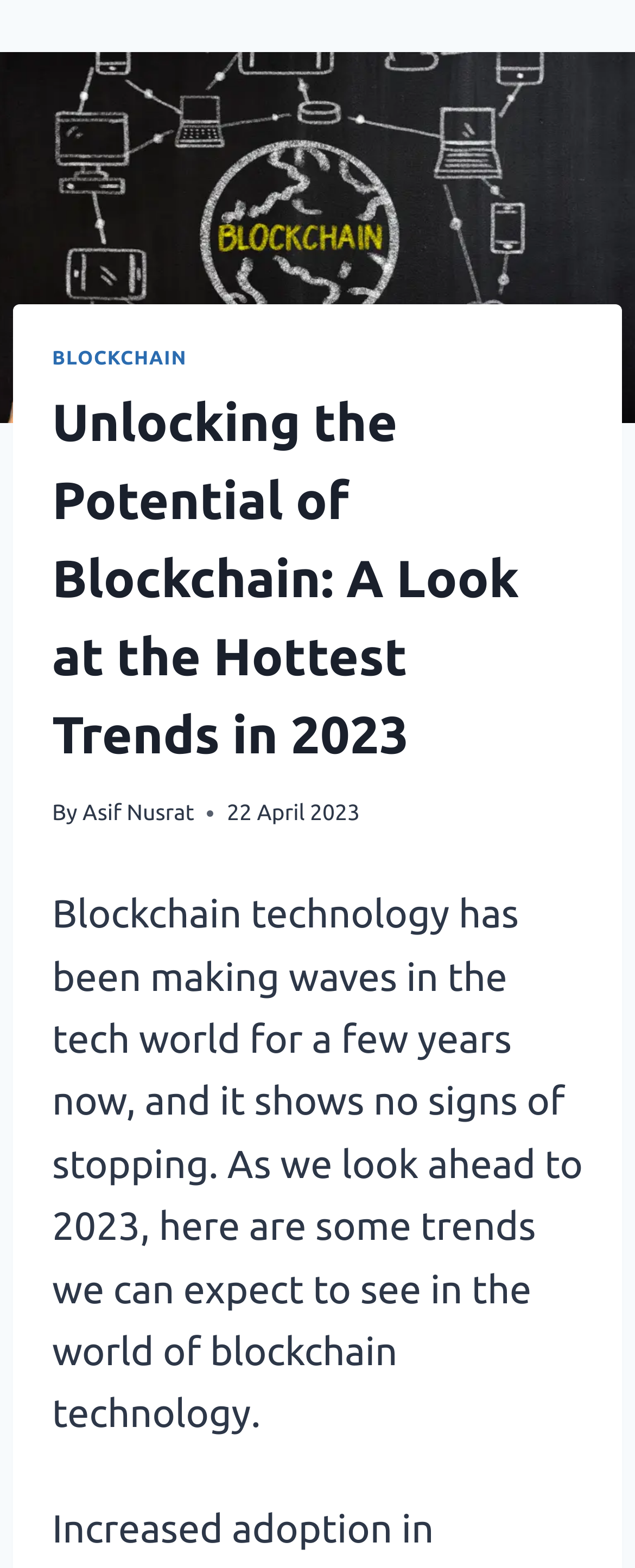Who is the author of the article?
Answer the question with a detailed explanation, including all necessary information.

The author of the article can be found by looking at the section below the header, which contains the text 'By Asif Nusrat'. This indicates that Asif Nusrat is the author of the article.